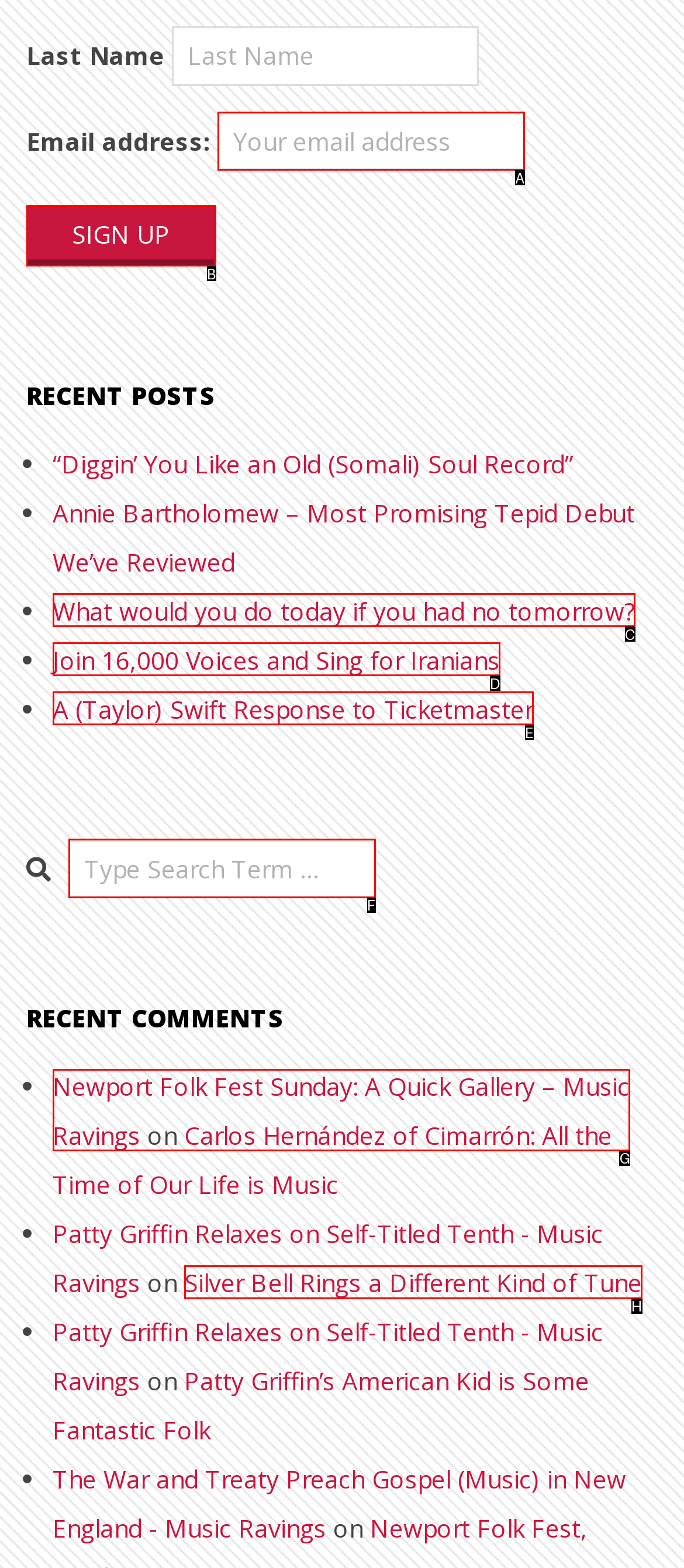To achieve the task: View recent comment 'Newport Folk Fest Sunday: A Quick Gallery – Music Ravings', indicate the letter of the correct choice from the provided options.

G